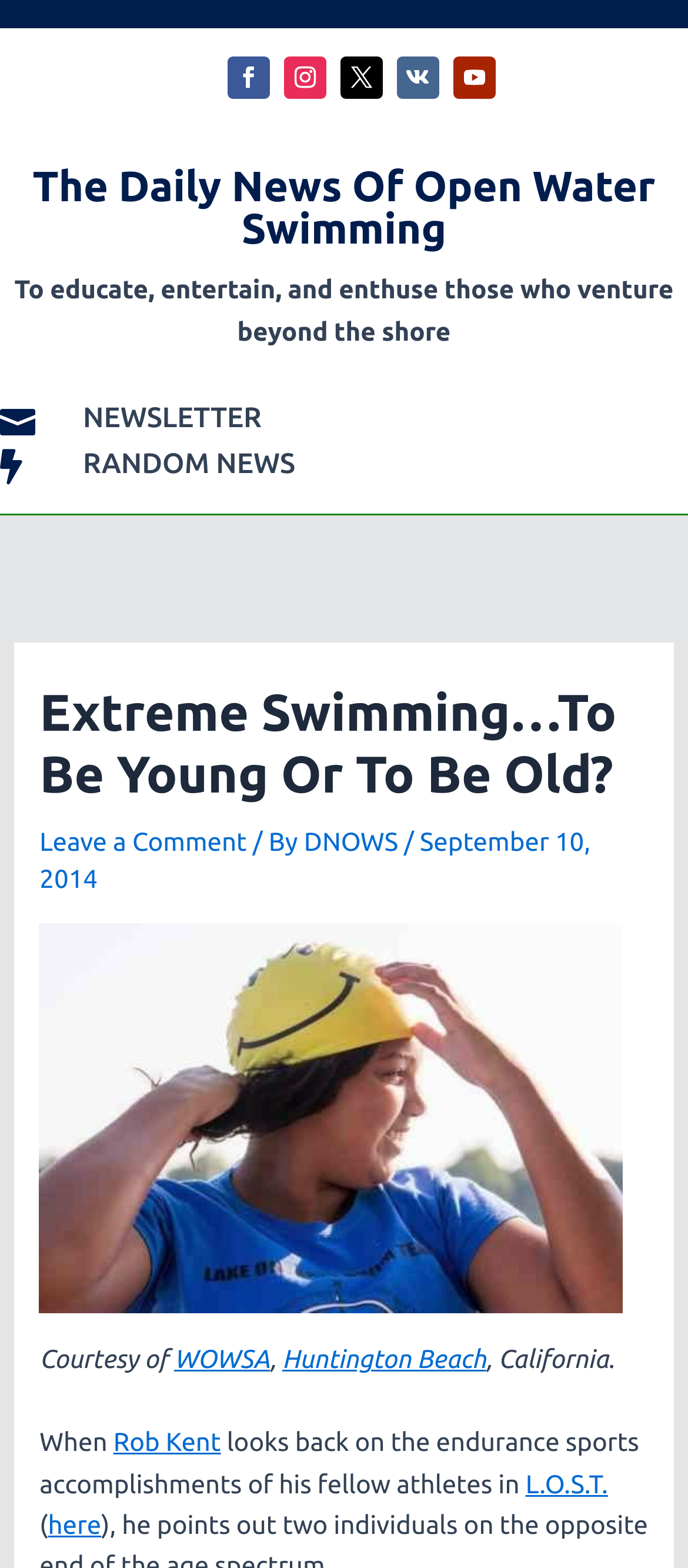Answer the following query with a single word or phrase:
What is the purpose of this website?

Educate, entertain, and enthuse